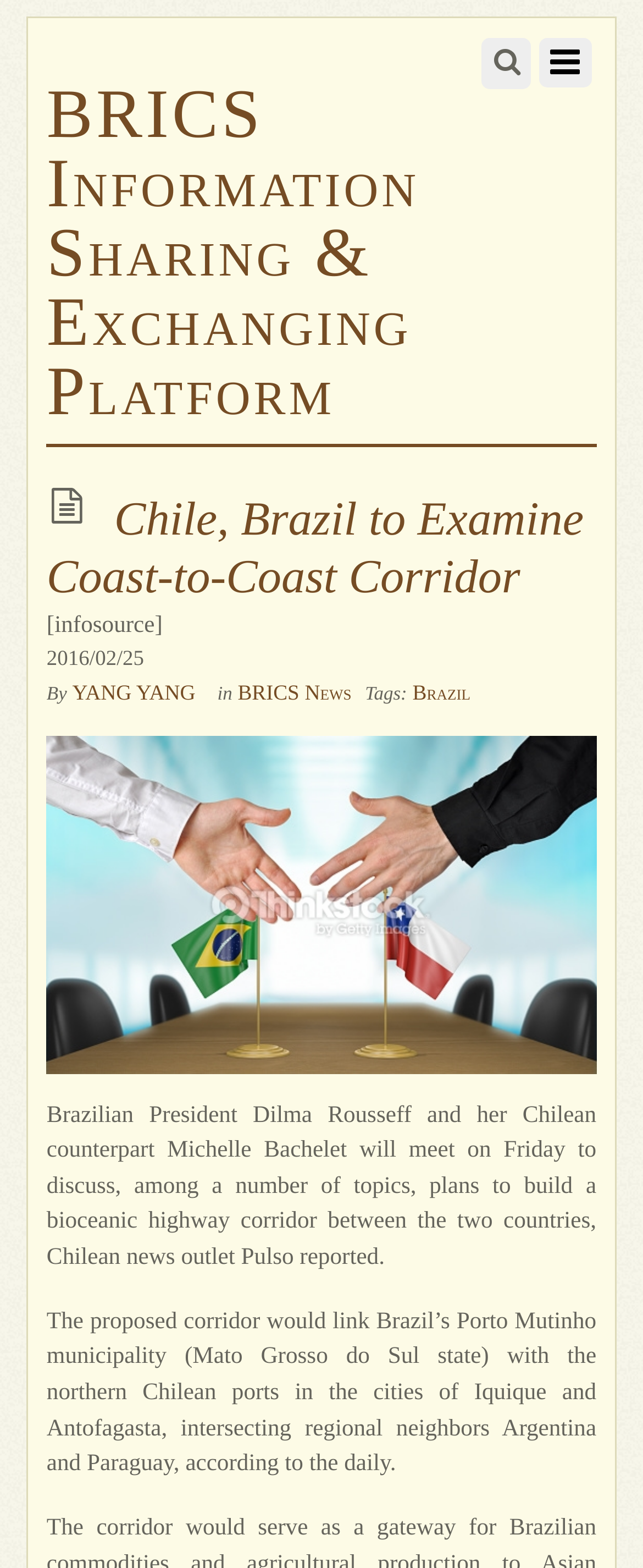What is the author of the article?
Please look at the screenshot and answer in one word or a short phrase.

YANG YANG